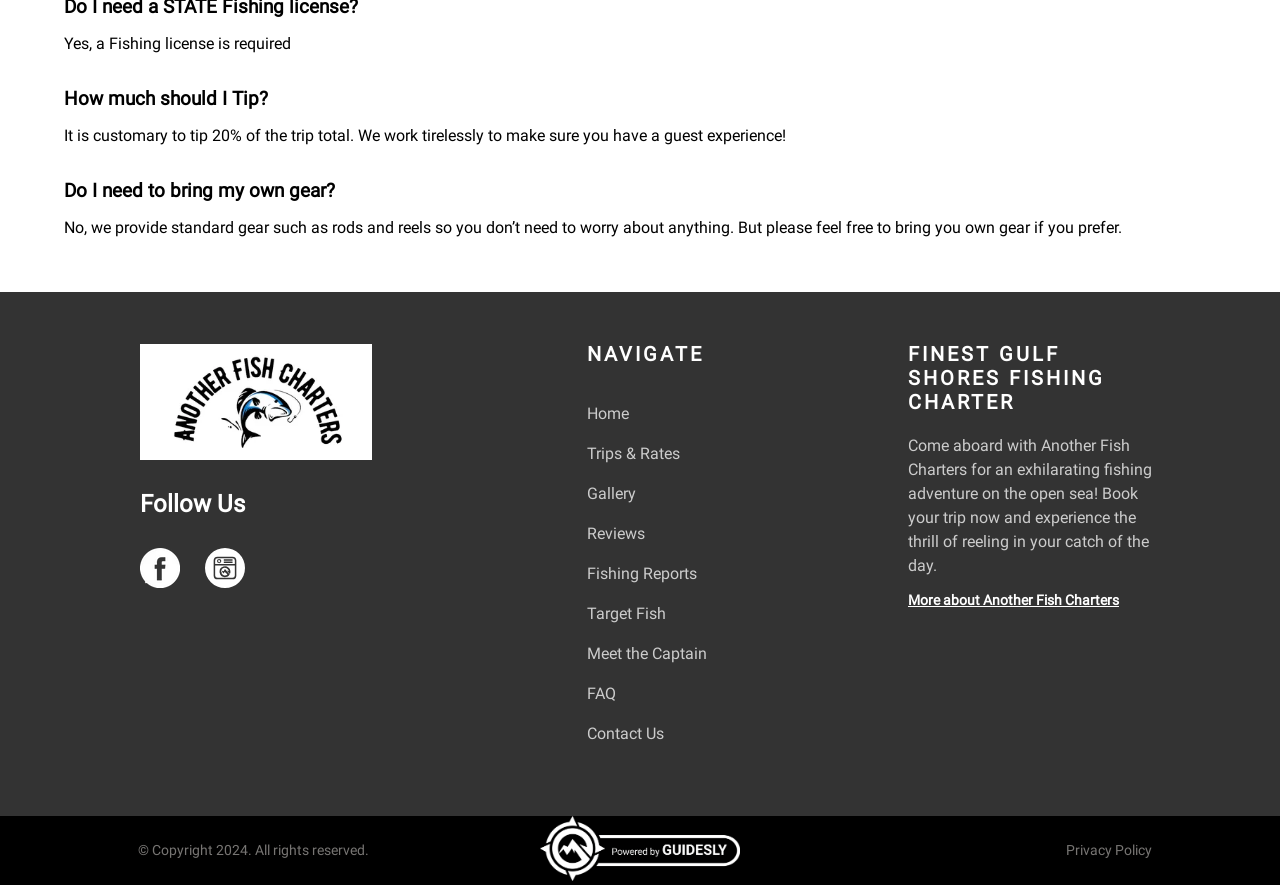Extract the bounding box of the UI element described as: "Fishing Reports".

[0.458, 0.635, 0.596, 0.662]